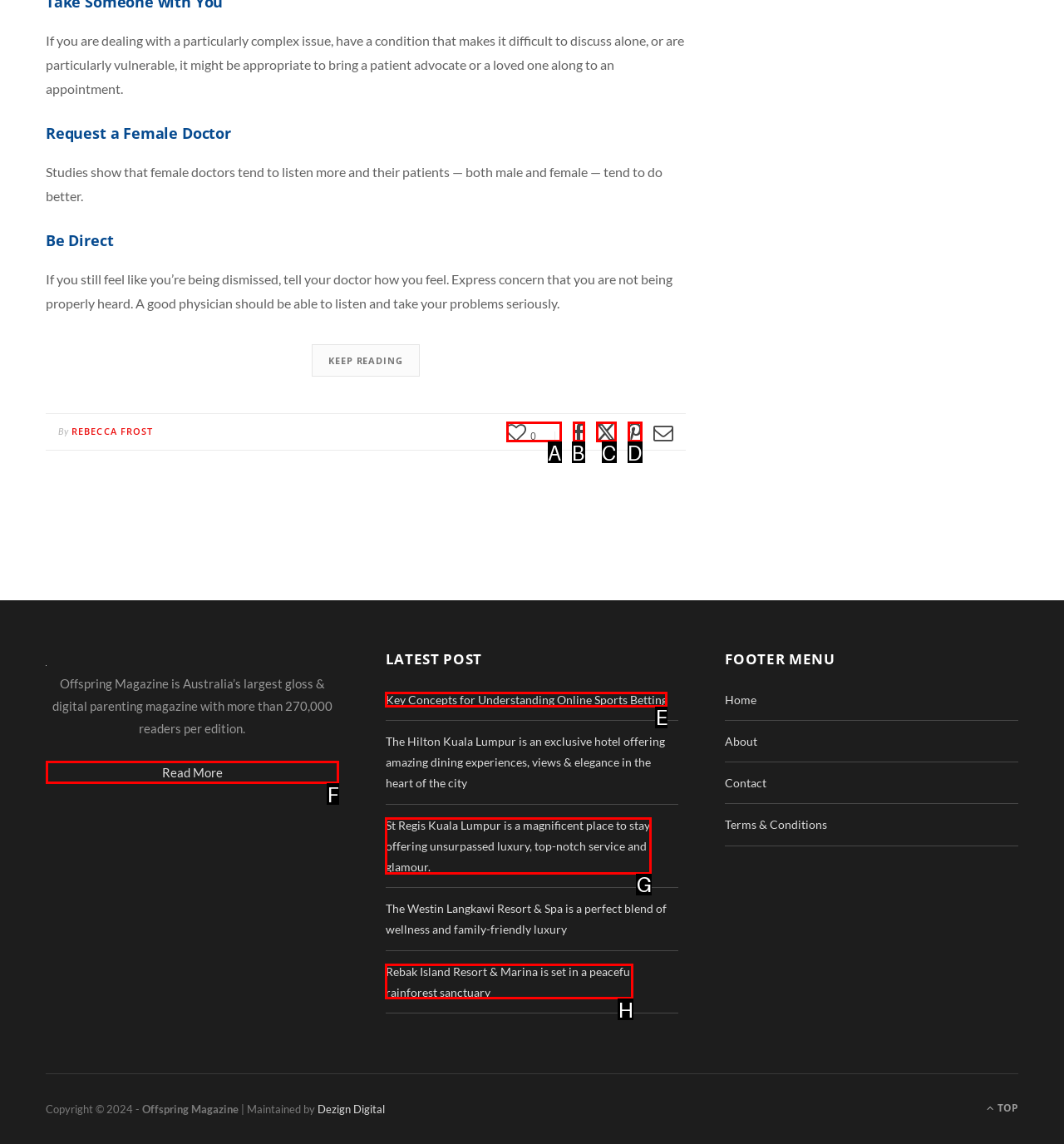Figure out which option to click to perform the following task: Read more about 'Key Concepts for Understanding Online Sports Betting'
Provide the letter of the correct option in your response.

E